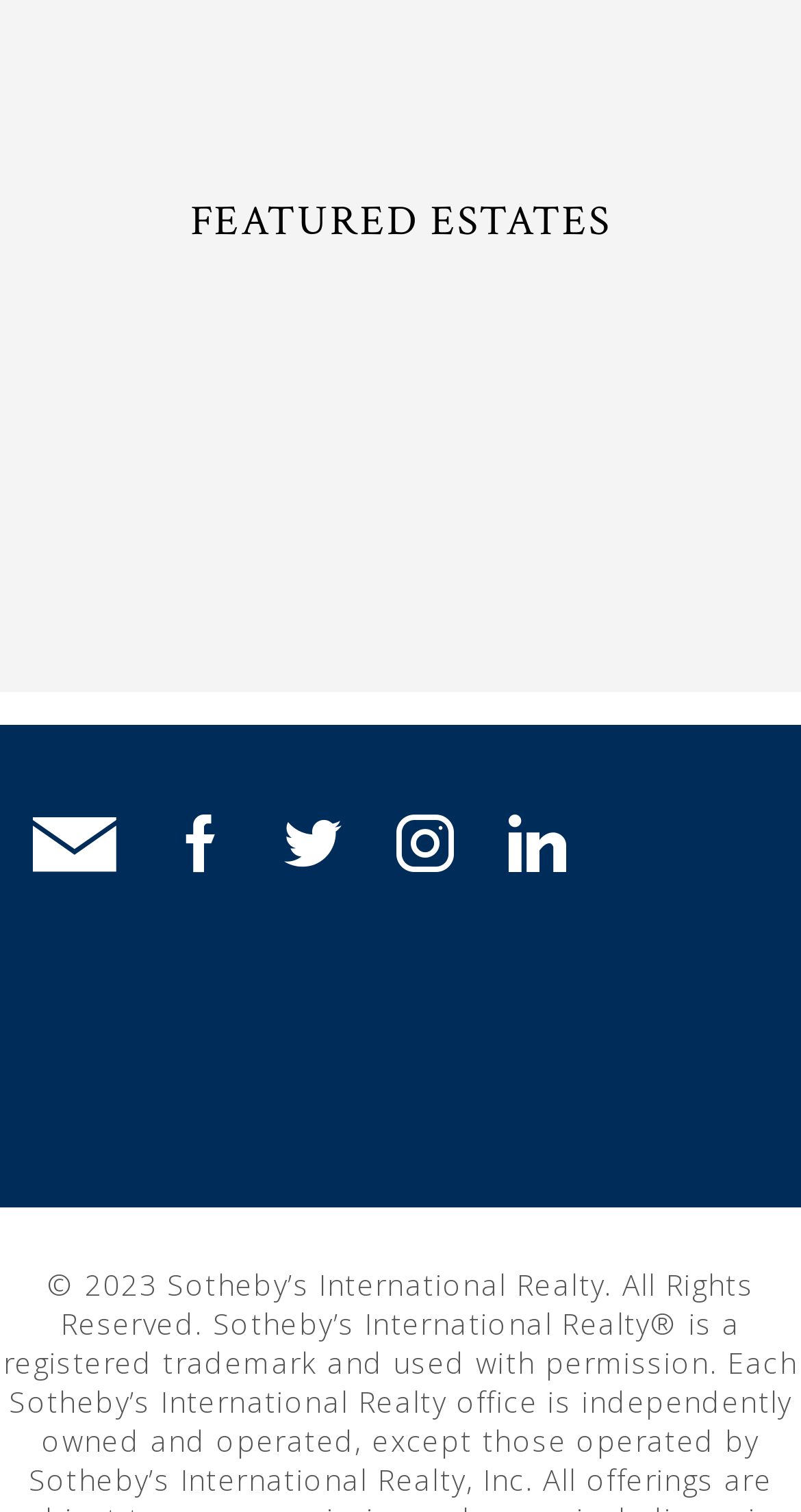Find the bounding box coordinates for the HTML element described in this sentence: "aria-label="Contact Us Page"". Provide the coordinates as four float numbers between 0 and 1, in the format [left, top, right, bottom].

[0.041, 0.533, 0.202, 0.585]